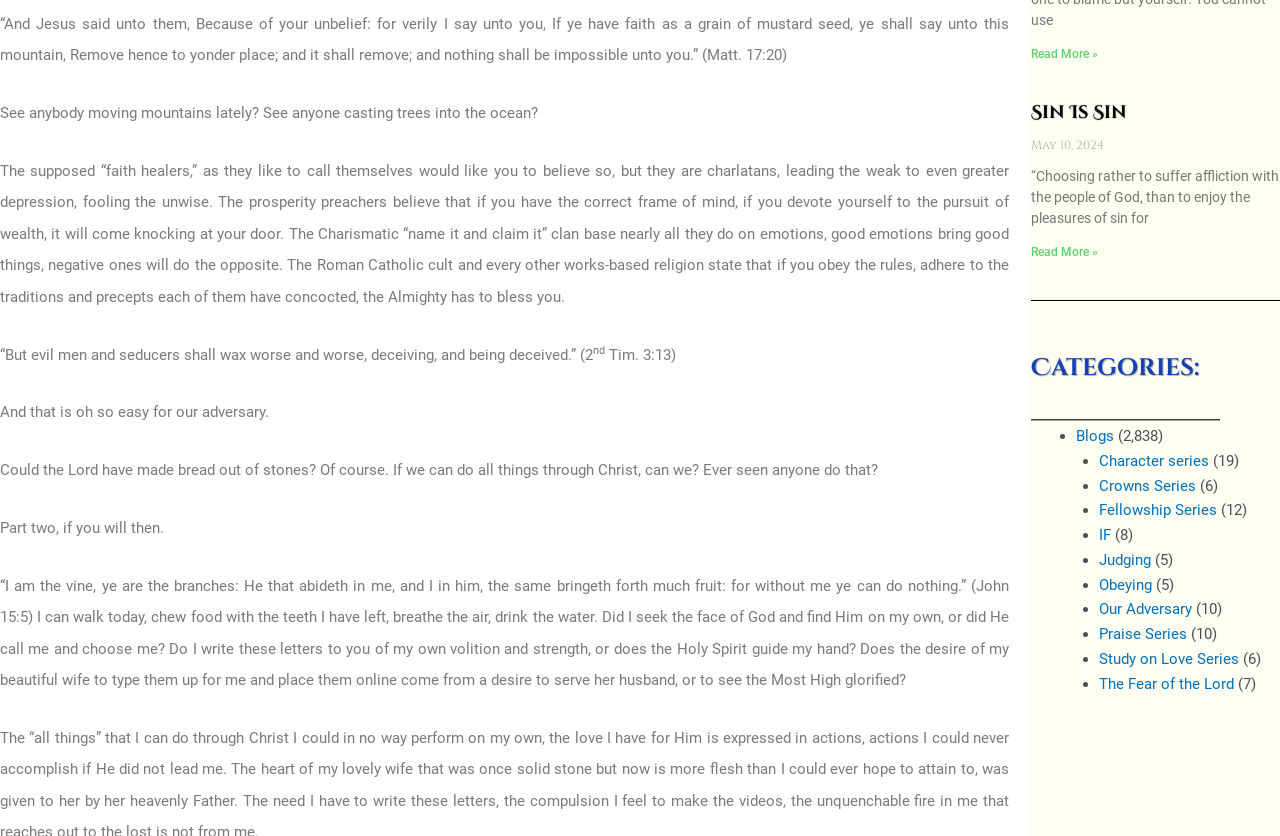Can you specify the bounding box coordinates of the area that needs to be clicked to fulfill the following instruction: "Click on the English language image"?

None